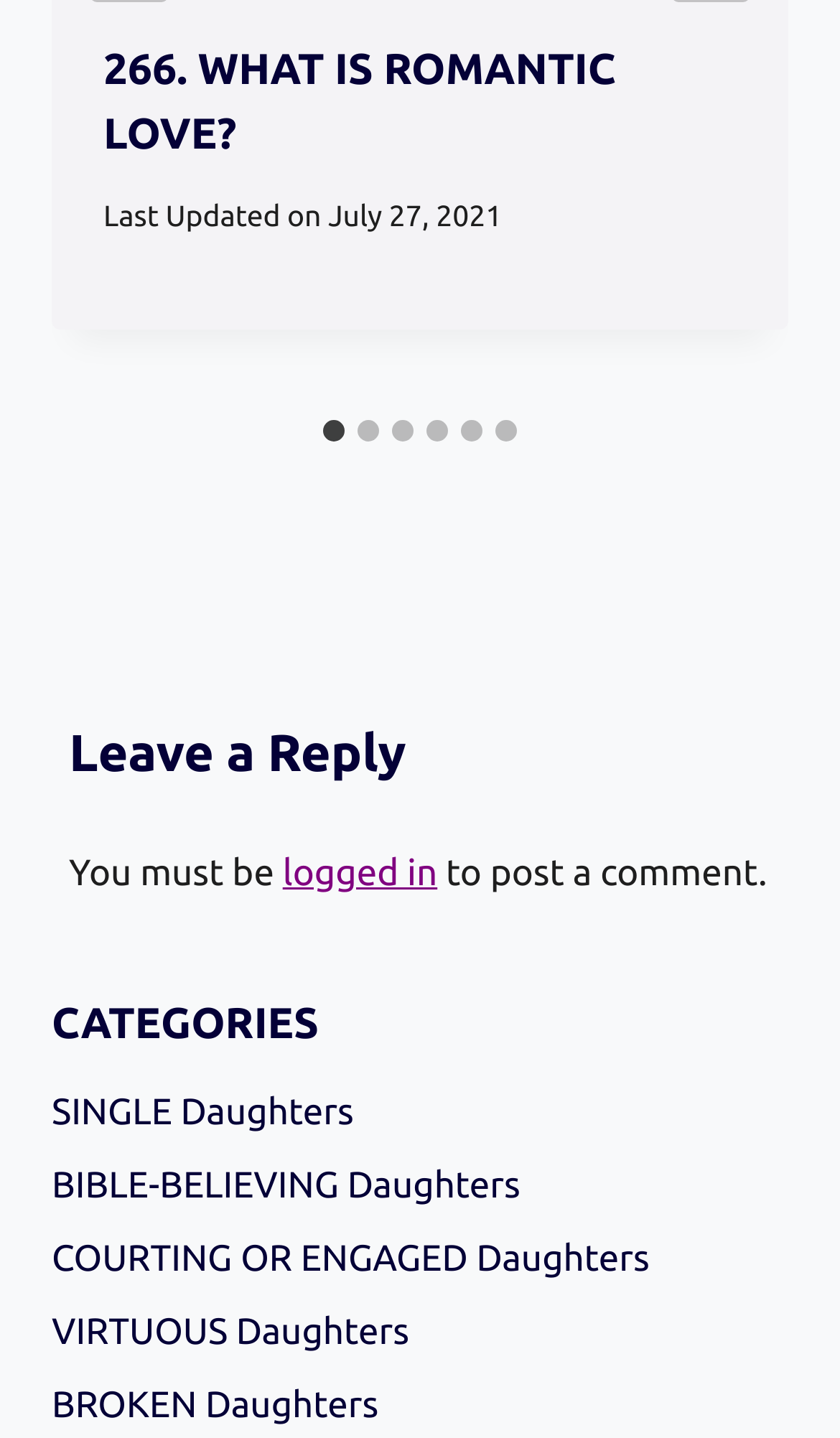Given the element description aria-label="Go to slide 6", predict the bounding box coordinates for the UI element in the webpage screenshot. The format should be (top-left x, top-left y, bottom-right x, bottom-right y), and the values should be between 0 and 1.

[0.59, 0.292, 0.615, 0.307]